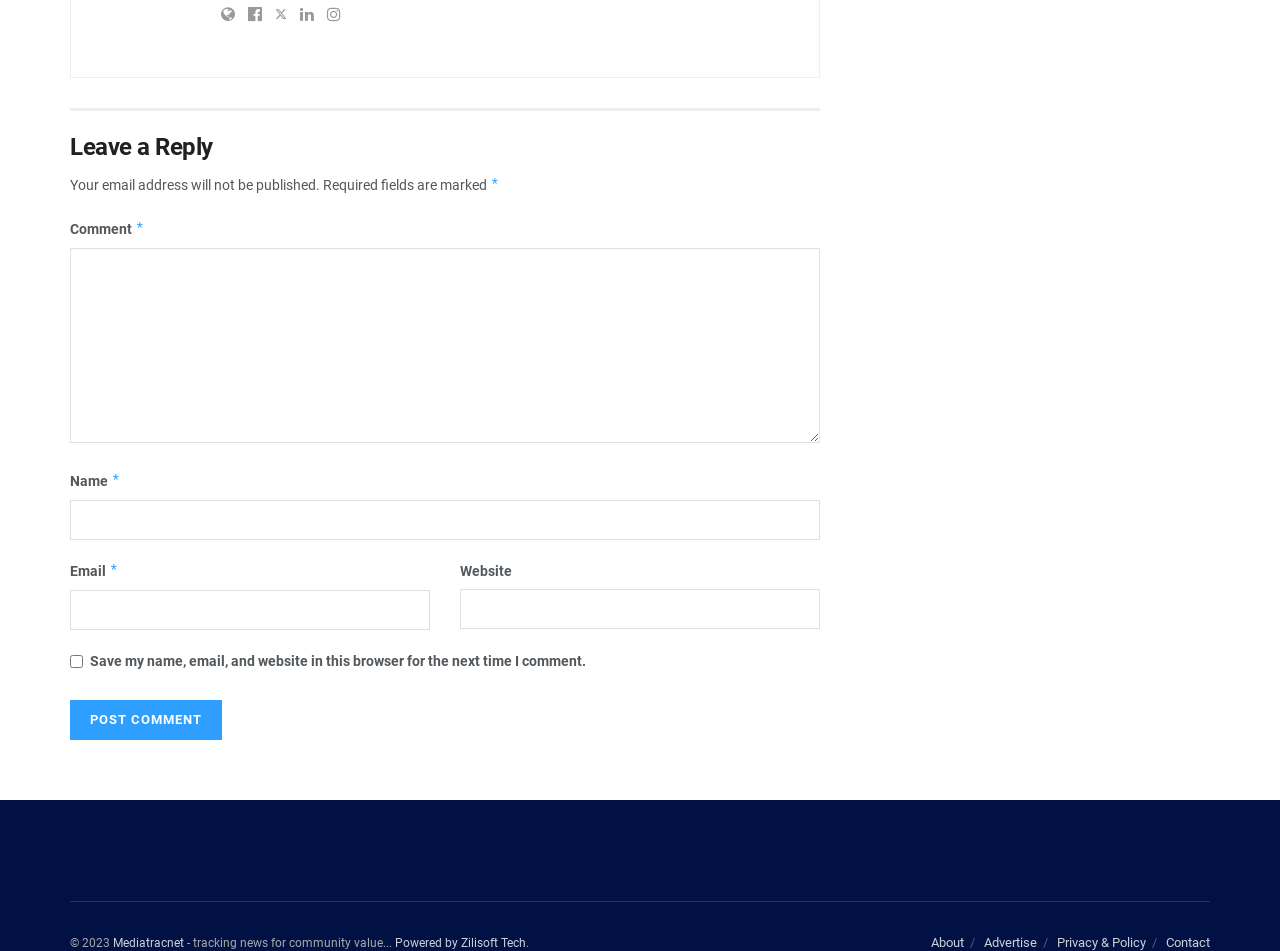Find the bounding box coordinates of the clickable area required to complete the following action: "Leave a comment".

[0.055, 0.138, 0.641, 0.173]